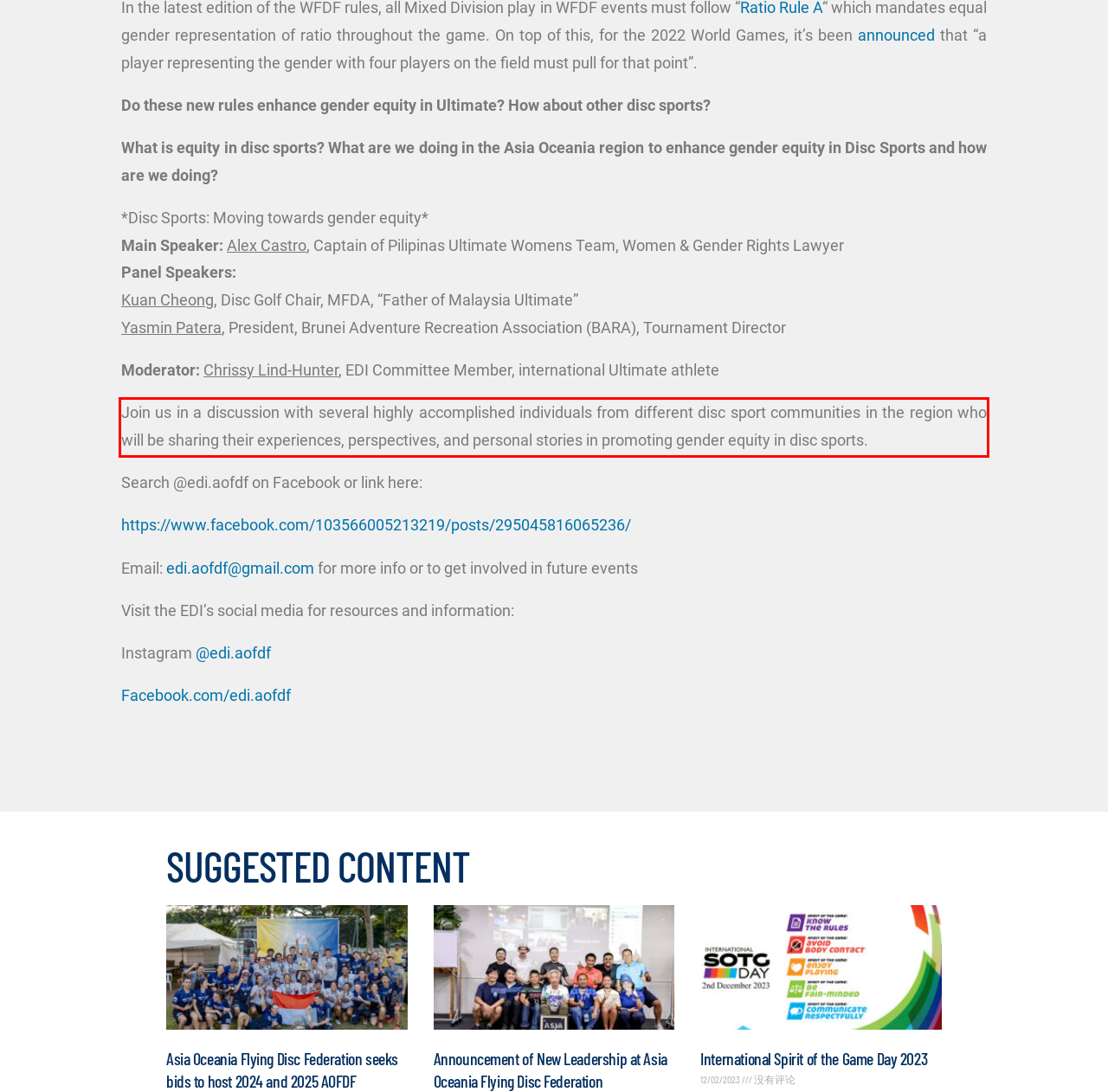Examine the webpage screenshot, find the red bounding box, and extract the text content within this marked area.

Join us in a discussion with several highly accomplished individuals from different disc sport communities in the region who will be sharing their experiences, perspectives, and personal stories in promoting gender equity in disc sports.